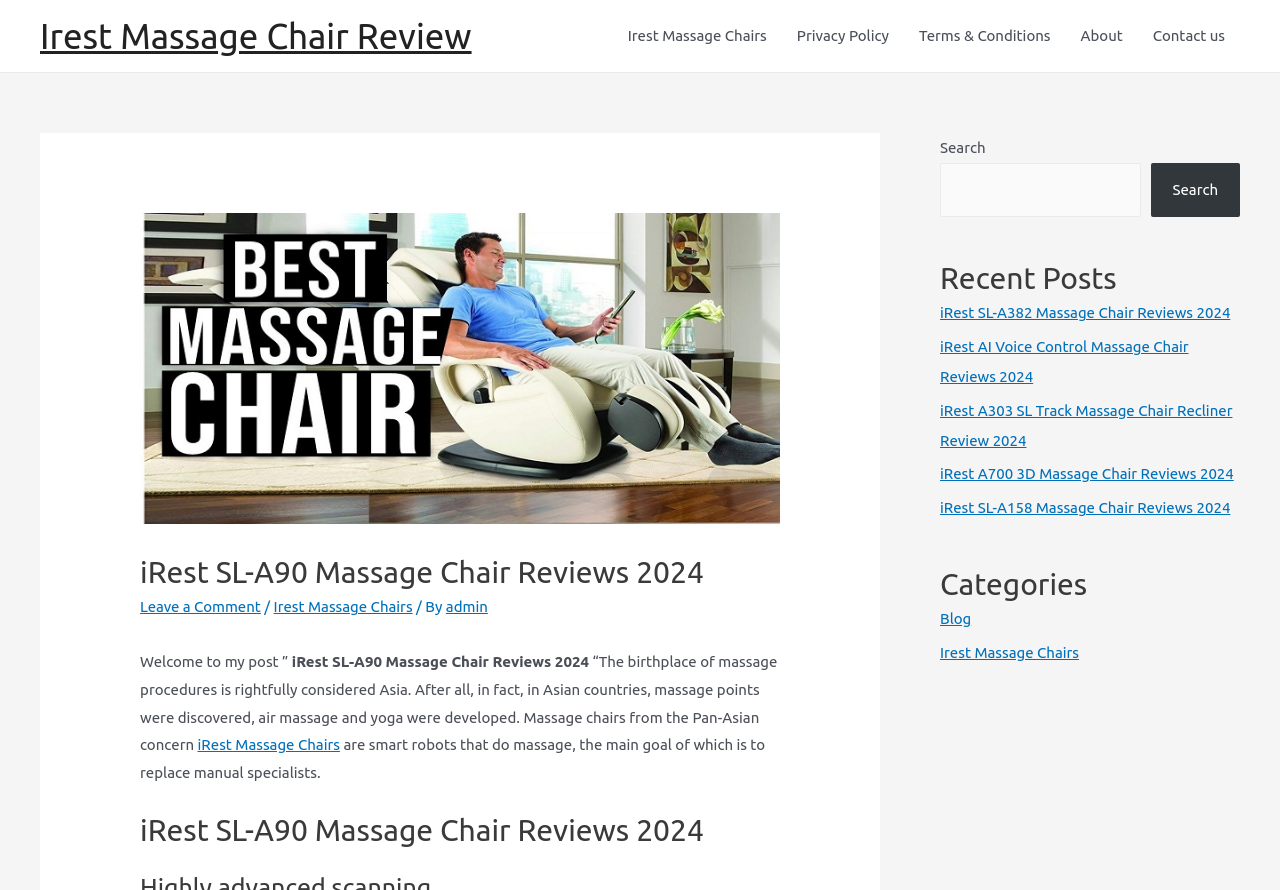Determine the bounding box coordinates of the element that should be clicked to execute the following command: "Read the 'iRest SL-A382 Massage Chair Reviews 2024' post".

[0.734, 0.342, 0.961, 0.361]